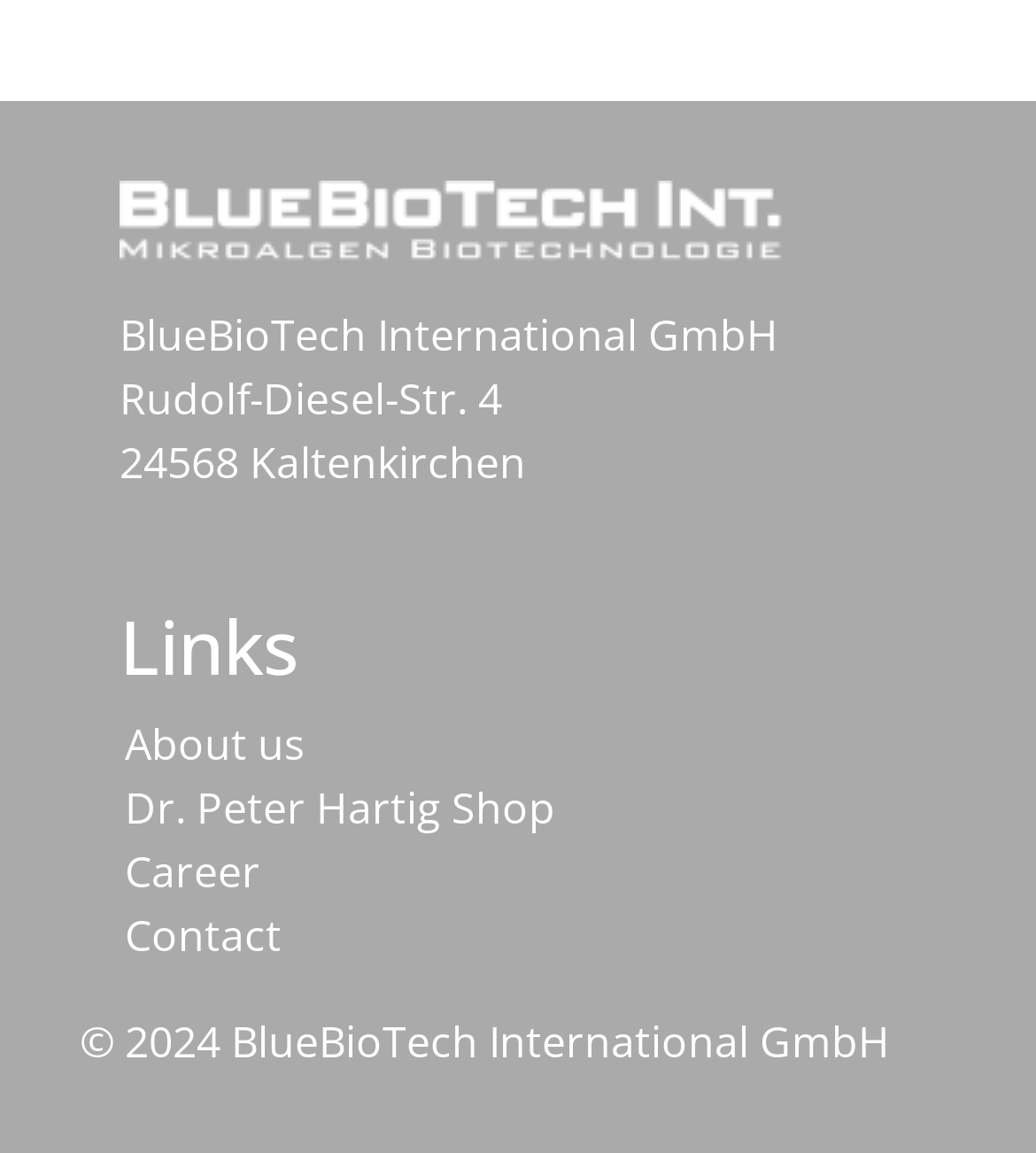How many navigation links are there?
Give a detailed explanation using the information visible in the image.

The navigation links can be found in the middle of the webpage, marked by list markers '•'. There are four links: 'About us', 'Dr. Peter Hartig Shop', 'Career', and 'Contact', each with its own bounding box coordinates. By counting the number of list markers and links, we can determine that there are four navigation links.